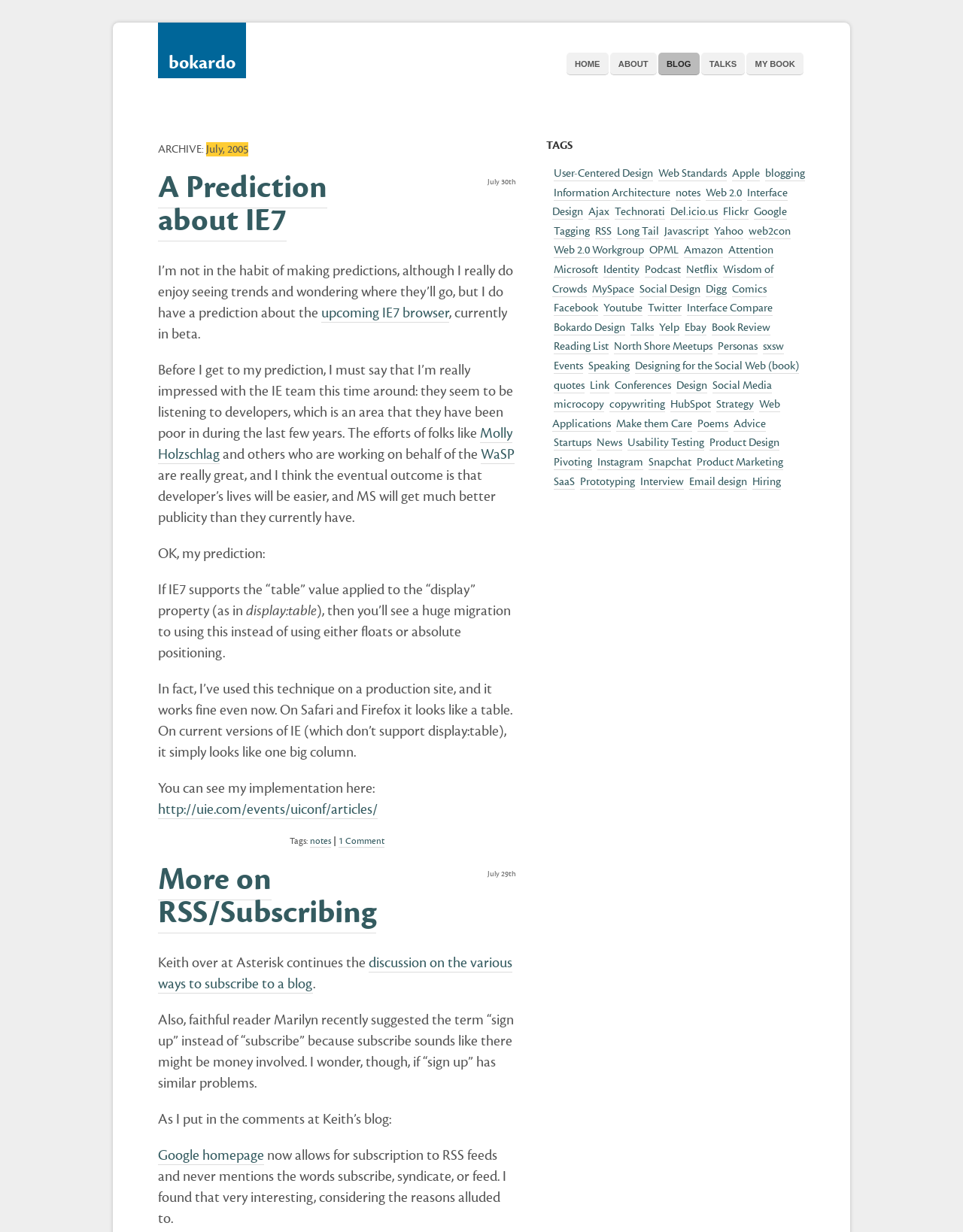Can you specify the bounding box coordinates for the region that should be clicked to fulfill this instruction: "Check the '1 Comment' link".

[0.352, 0.678, 0.399, 0.688]